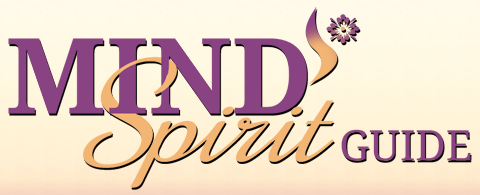Look at the image and answer the question in detail:
What is the purpose of the delicate floral element?

According to the caption, the delicate floral element near the top adds a touch of softness, enhancing the overall theme of mindfulness and healing.